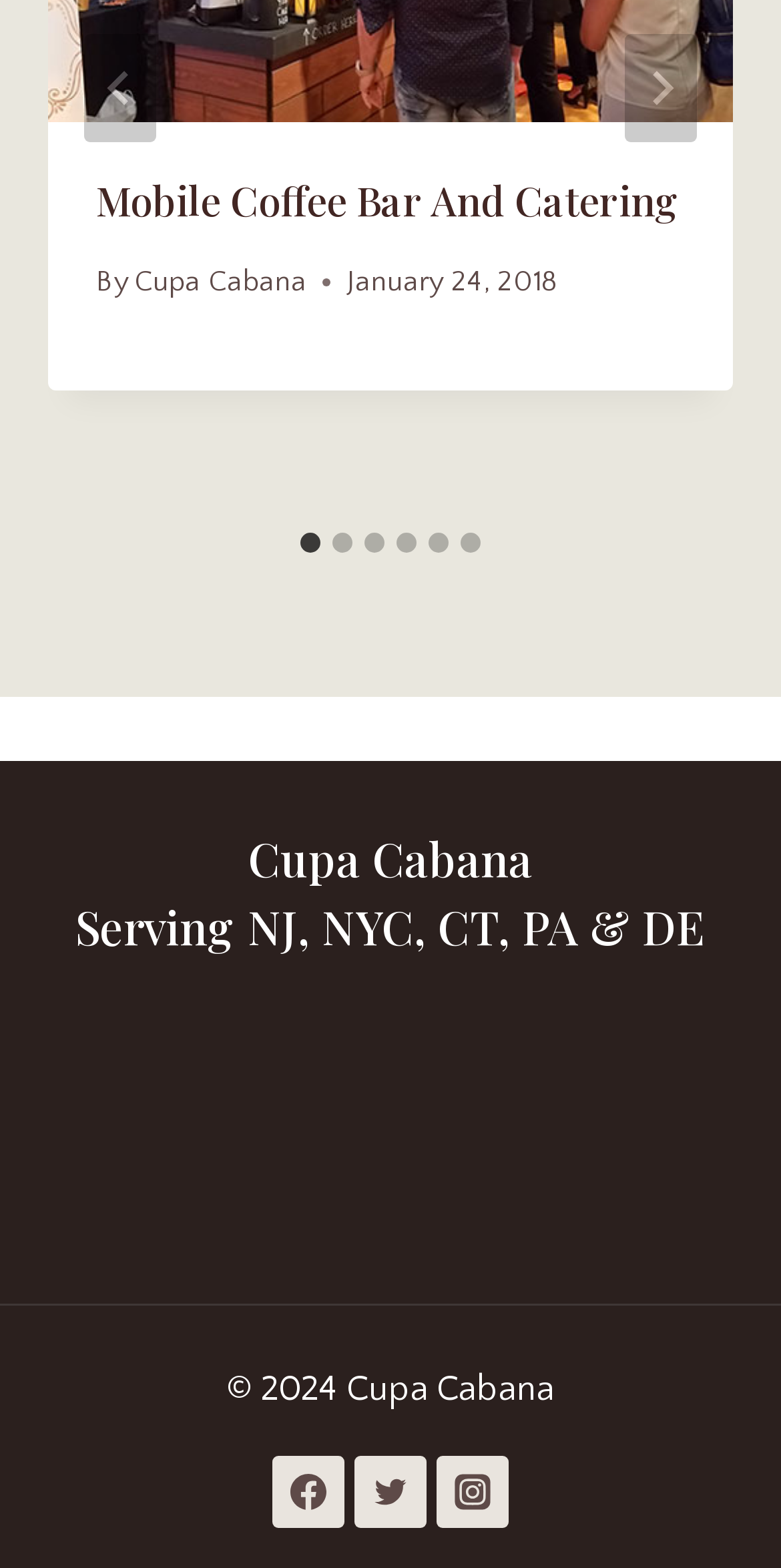What social media platforms are linked on the webpage?
Please answer the question as detailed as possible.

The social media platforms can be found at the bottom of the webpage, where there are links to 'Facebook', 'Twitter', and 'Instagram', each accompanied by an image of the respective platform's logo.